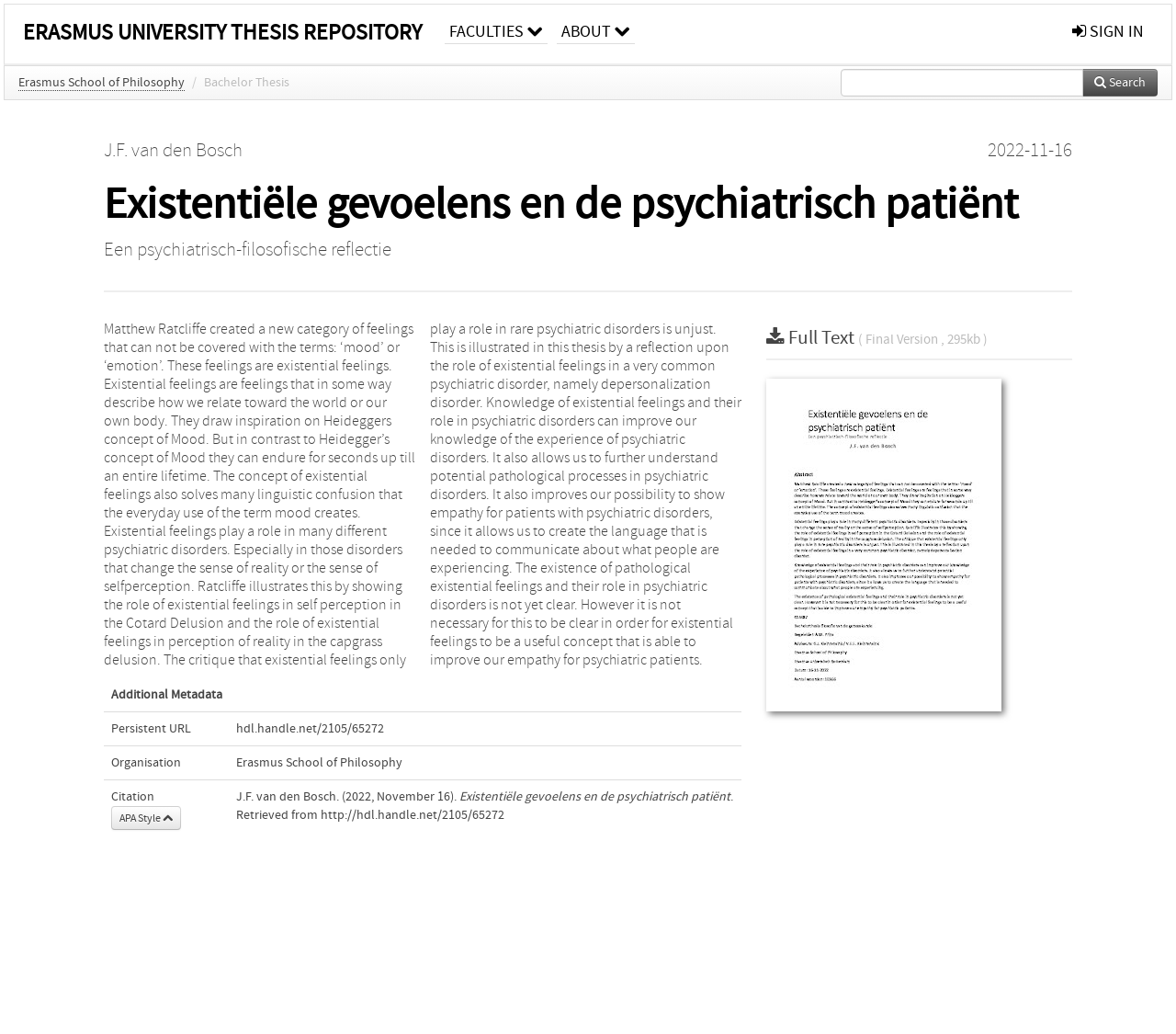Locate the bounding box coordinates of the element I should click to achieve the following instruction: "Search for a thesis".

[0.92, 0.067, 0.984, 0.093]